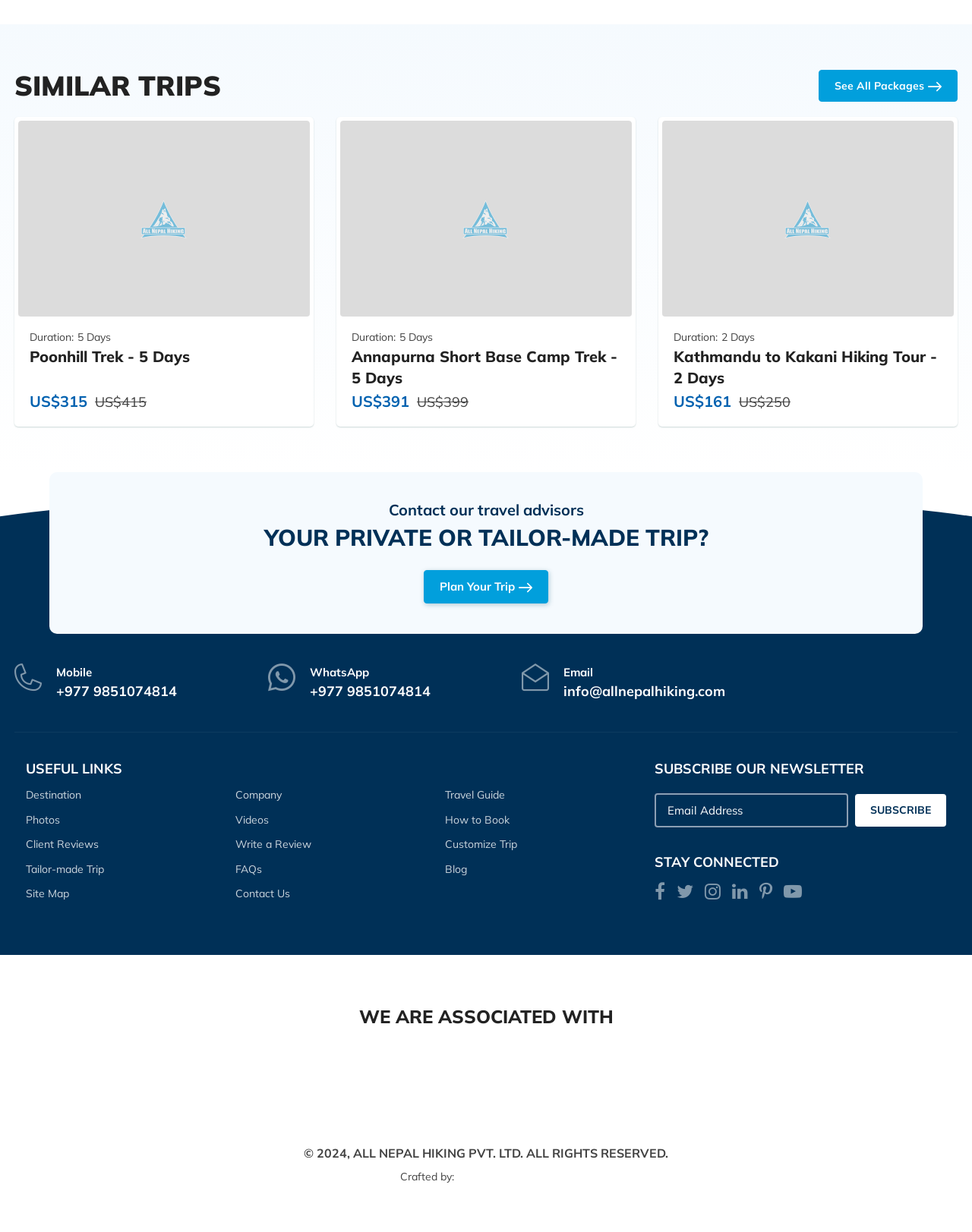Bounding box coordinates must be specified in the format (top-left x, top-left y, bottom-right x, bottom-right y). All values should be floating point numbers between 0 and 1. What are the bounding box coordinates of the UI element described as: Poonhill Trek - 5 Days

[0.03, 0.282, 0.195, 0.297]